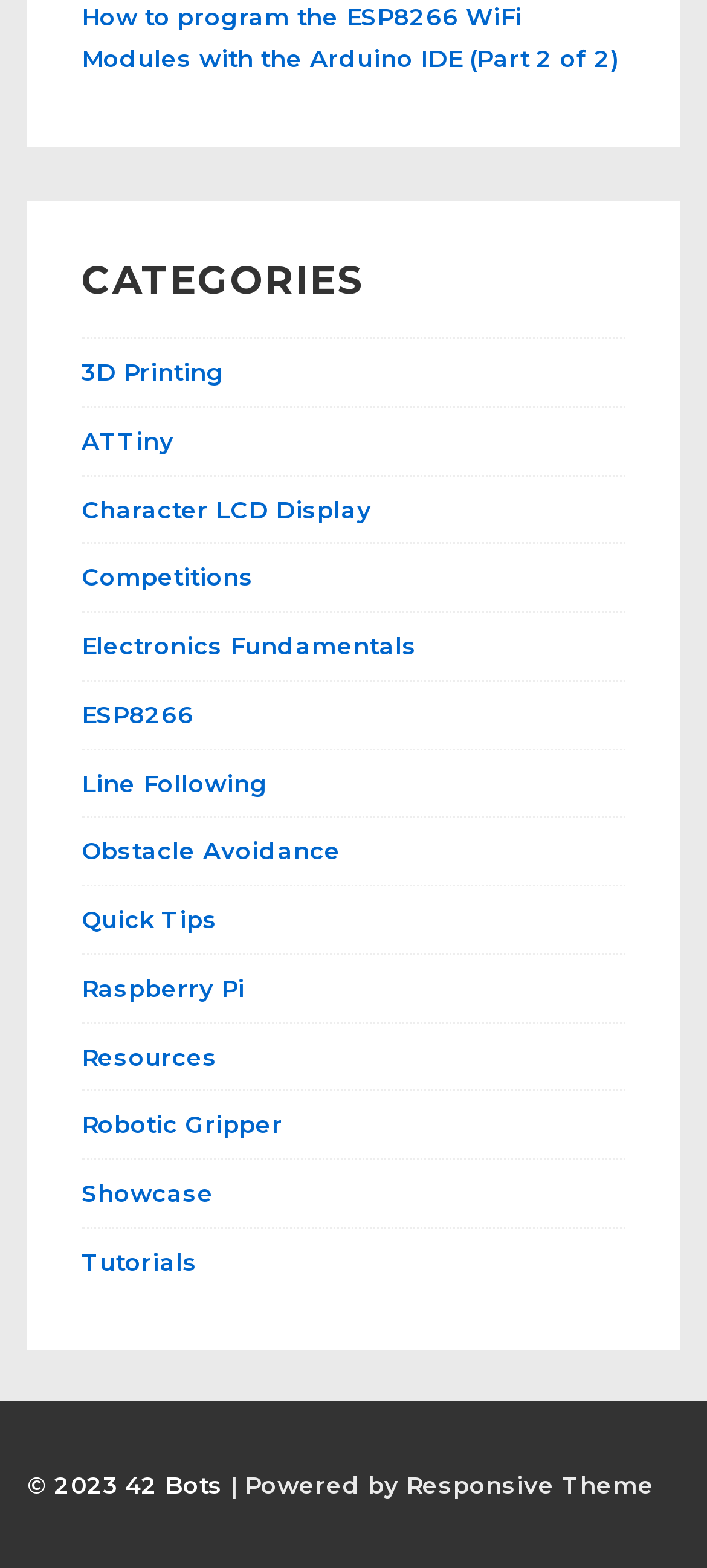How many categories are listed?
Give a thorough and detailed response to the question.

I counted the number of links under the 'CATEGORIES' heading, and there are 15 categories listed.